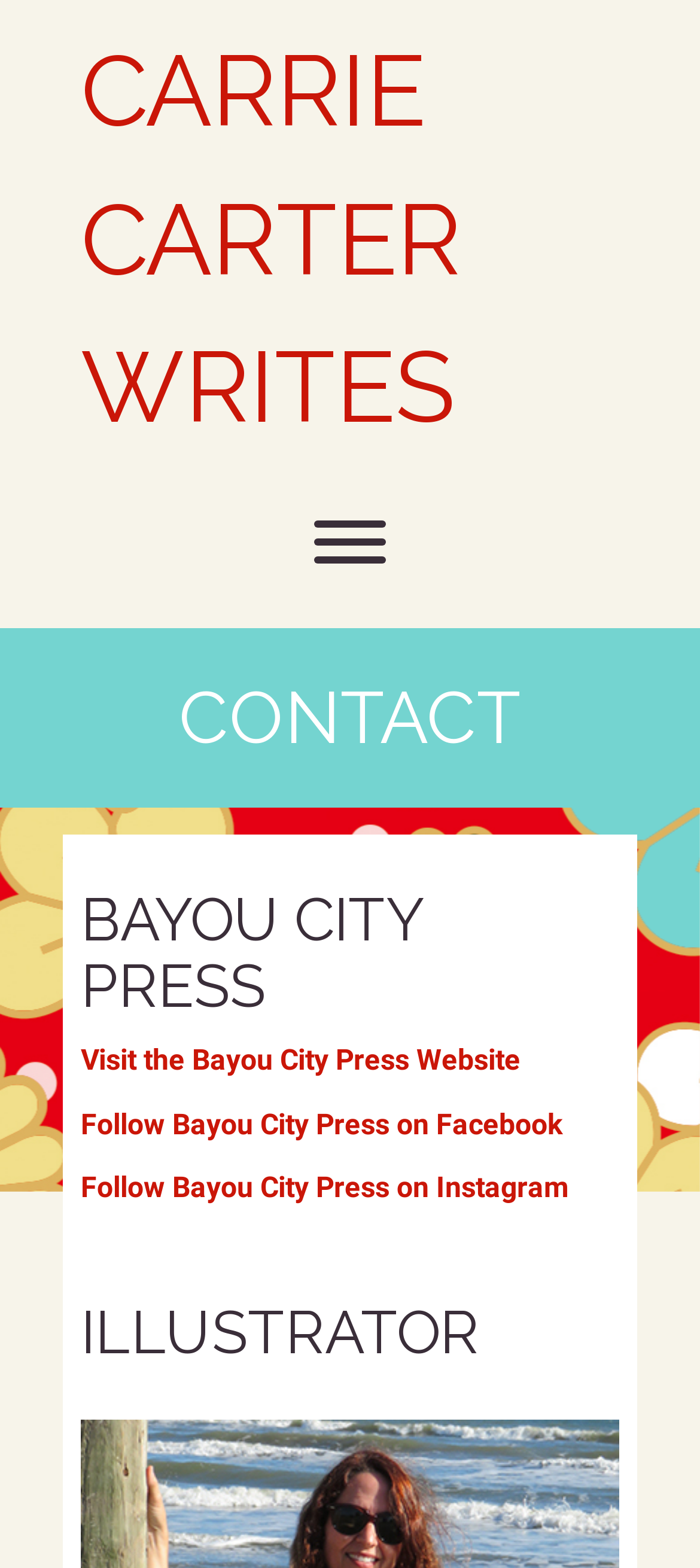Extract the bounding box coordinates for the UI element described as: "Contact".

[0.255, 0.431, 0.745, 0.485]